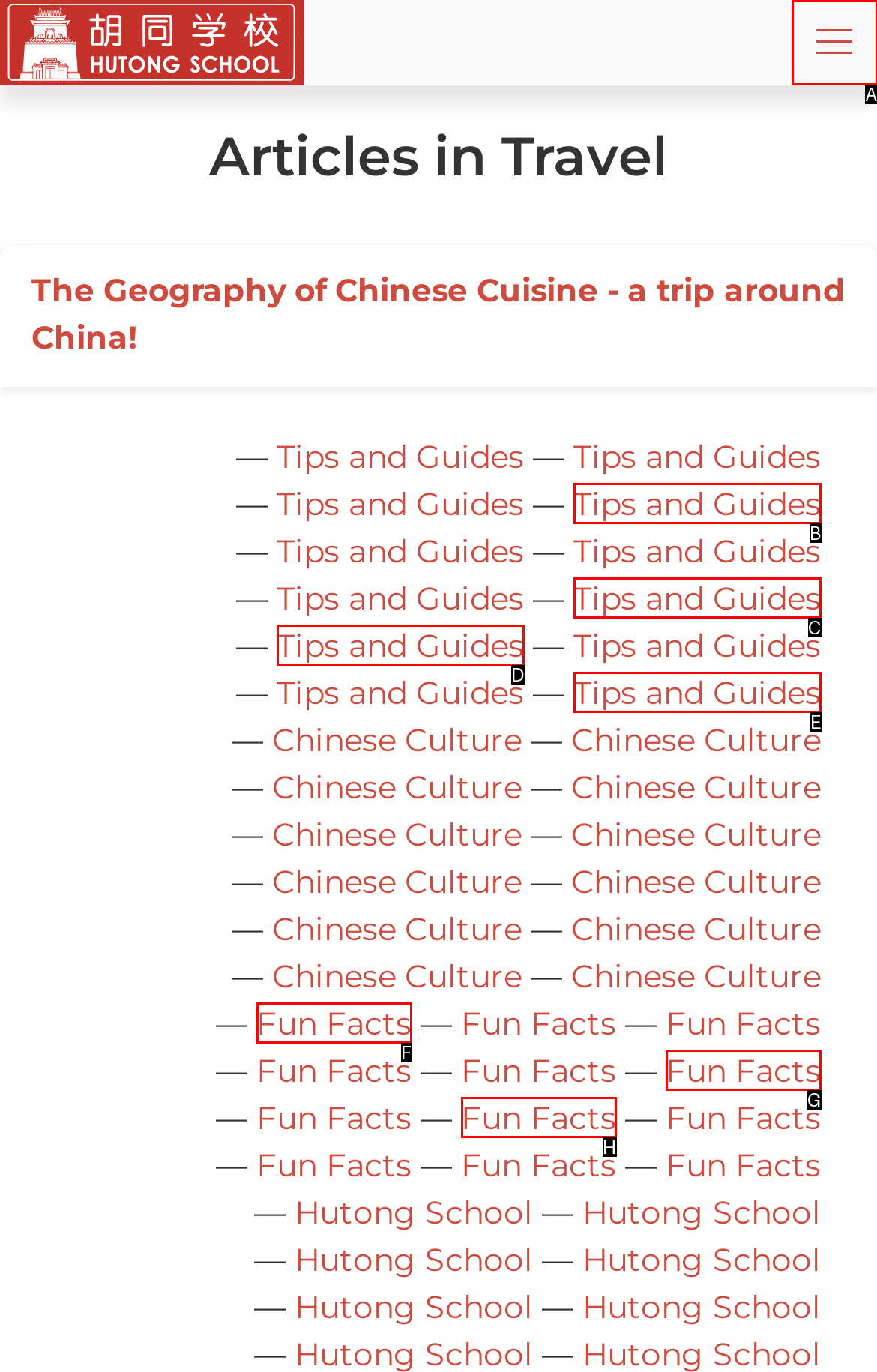Assess the description: Tips and Guides and select the option that matches. Provide the letter of the chosen option directly from the given choices.

B